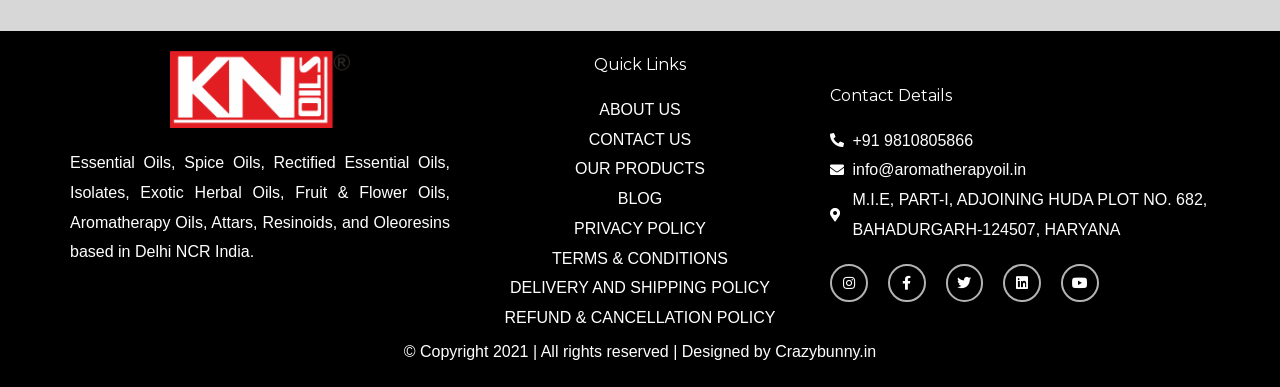What are the types of oils available?
Using the image as a reference, give an elaborate response to the question.

The types of oils available can be found in the introductory text at the top of the webpage, which describes the company's products.